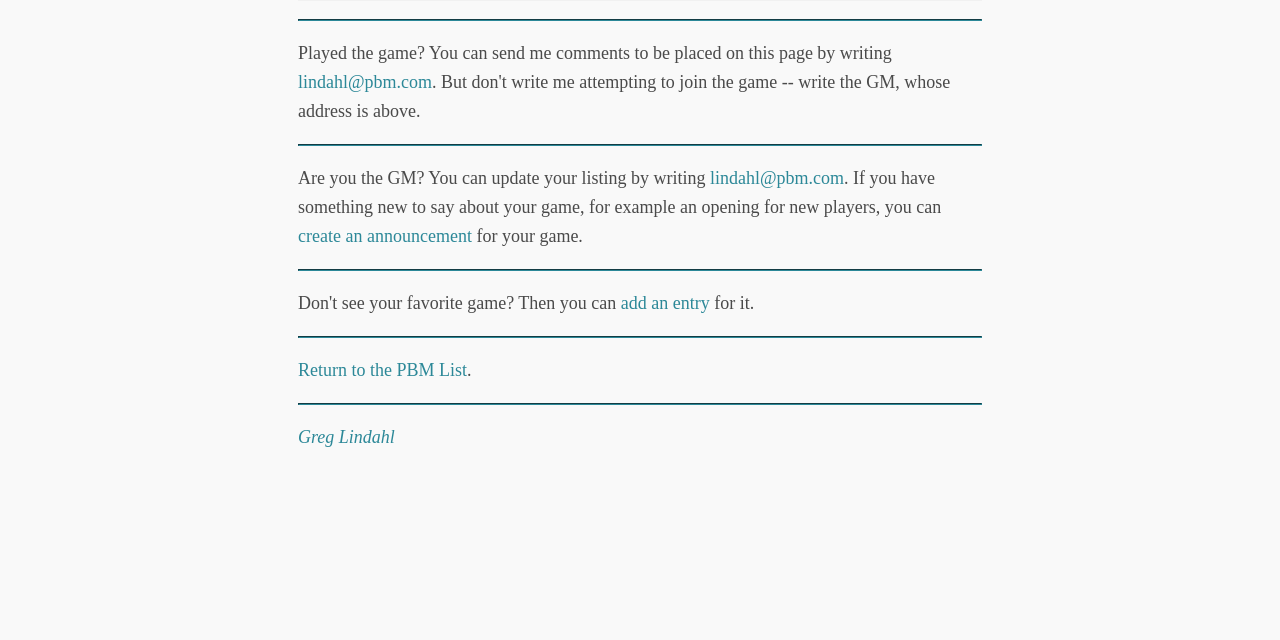Provide the bounding box coordinates for the UI element that is described as: "create an announcement".

[0.233, 0.353, 0.369, 0.385]